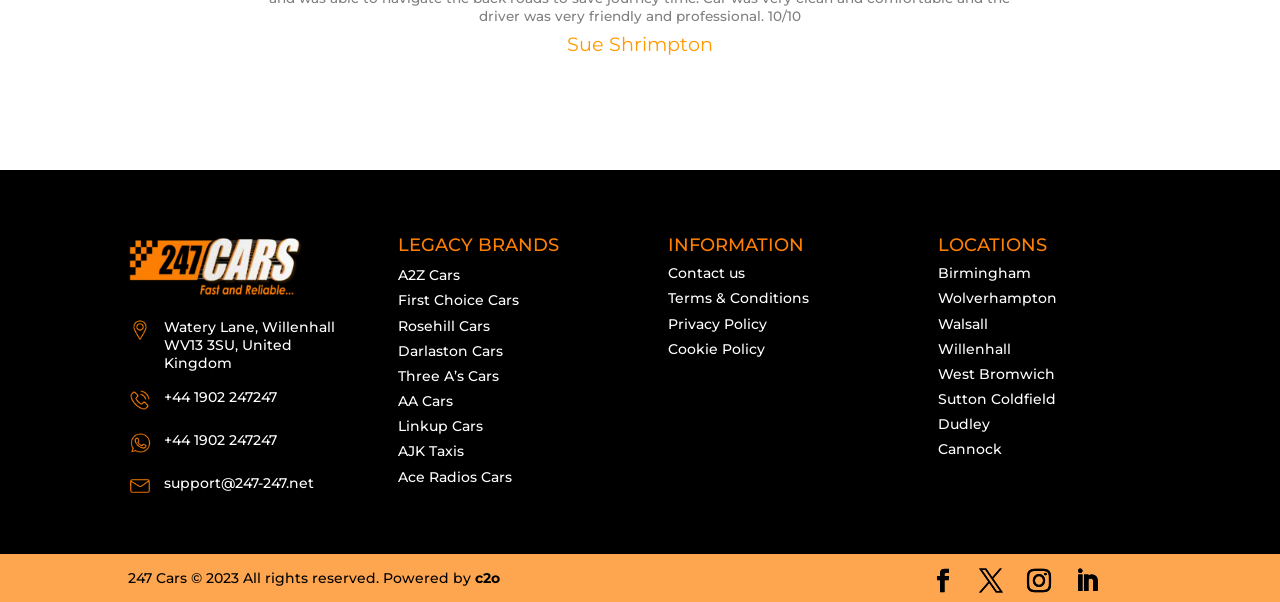What is the brand mentioned under 'LEGACY BRANDS'?
Look at the image and answer the question using a single word or phrase.

A2Z Cars